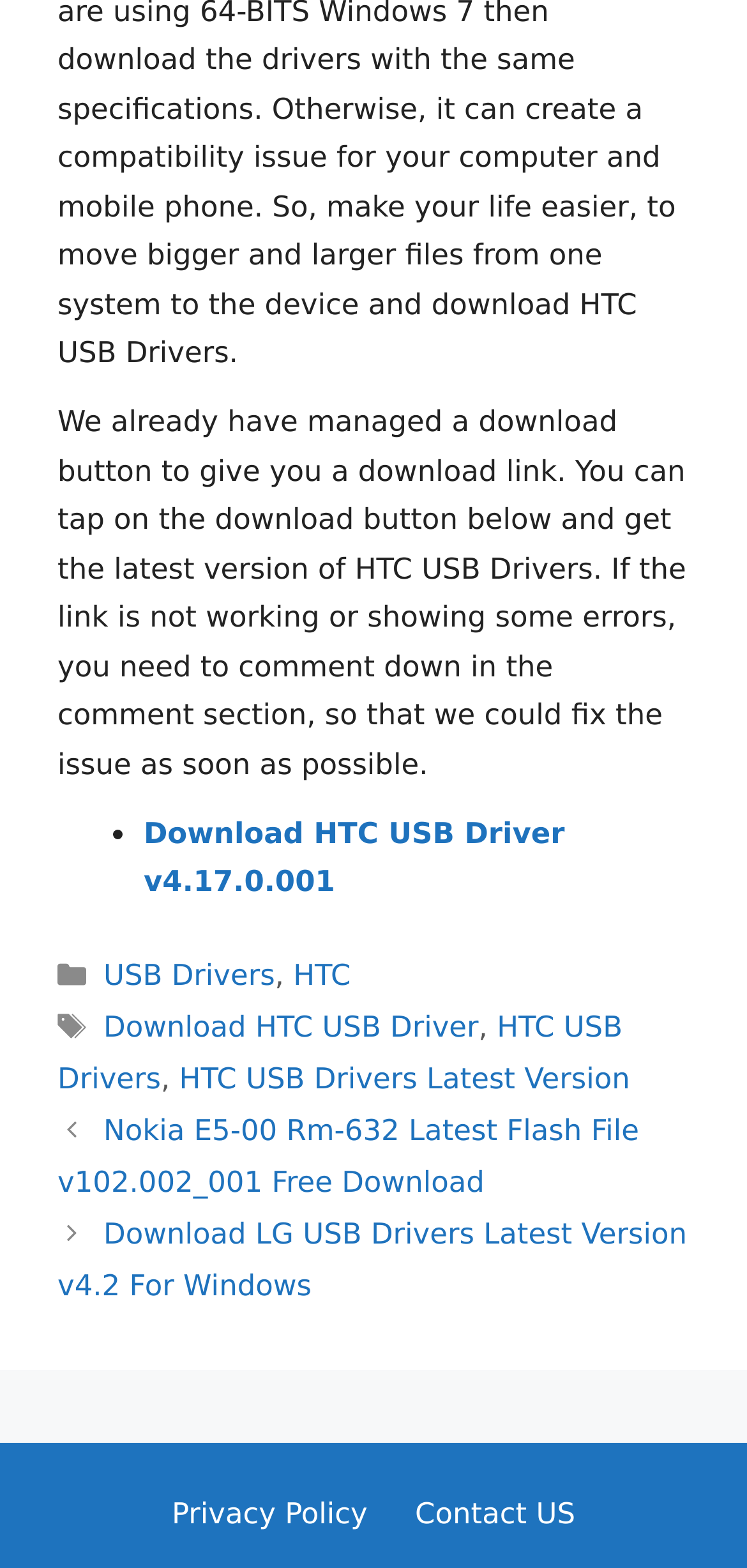Please pinpoint the bounding box coordinates for the region I should click to adhere to this instruction: "view posts".

[0.077, 0.705, 0.923, 0.837]